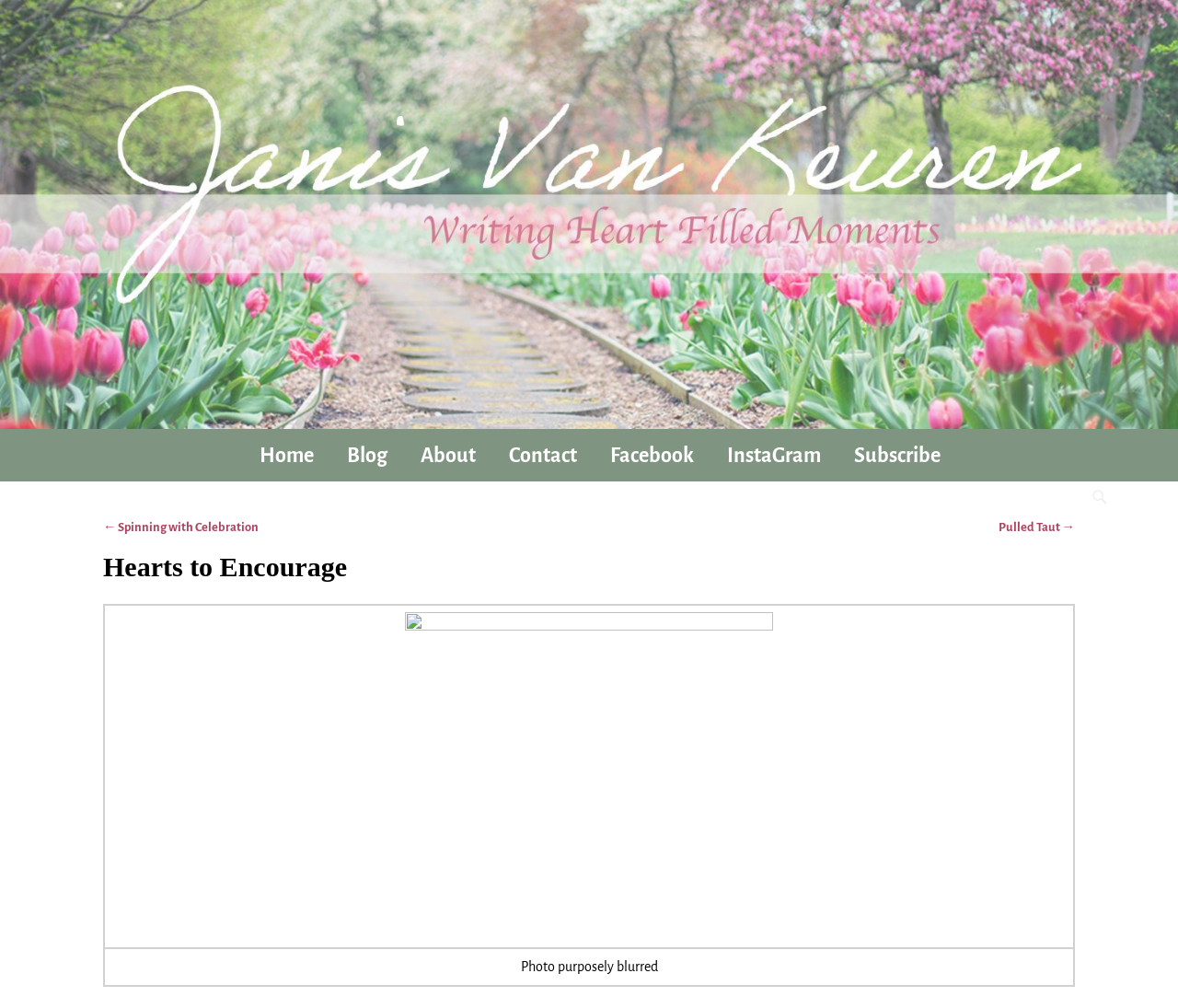Elaborate on the webpage's design and content in a detailed caption.

The webpage is titled "Hearts to Encourage – Janis Van Keuren" and appears to be a personal blog or website. At the top, there is a large image with a link to "Janis Van Keuren - Writing Heart Filled Moments", which spans the entire width of the page. Below this image, there is a navigation menu with links to "Home", "Blog", "About", "Contact", "Facebook", "InstaGram", and "Subscribe", arranged horizontally from left to right.

To the right of the navigation menu, there is a search box. Below the navigation menu, there is a section with a heading "Post navigation" that contains two links, "← Spinning with Celebration" and "Pulled Taut →", which are likely related to blog posts.

The main content of the page is a table with two rows. The first row contains a link with an image, and the second row contains a grid cell with a description "Photo purposely blurred". The table takes up most of the page's width and height.

There are no prominent headings or titles on the page, but the overall structure suggests that the page is a blog or personal website with a focus on writing and sharing content.